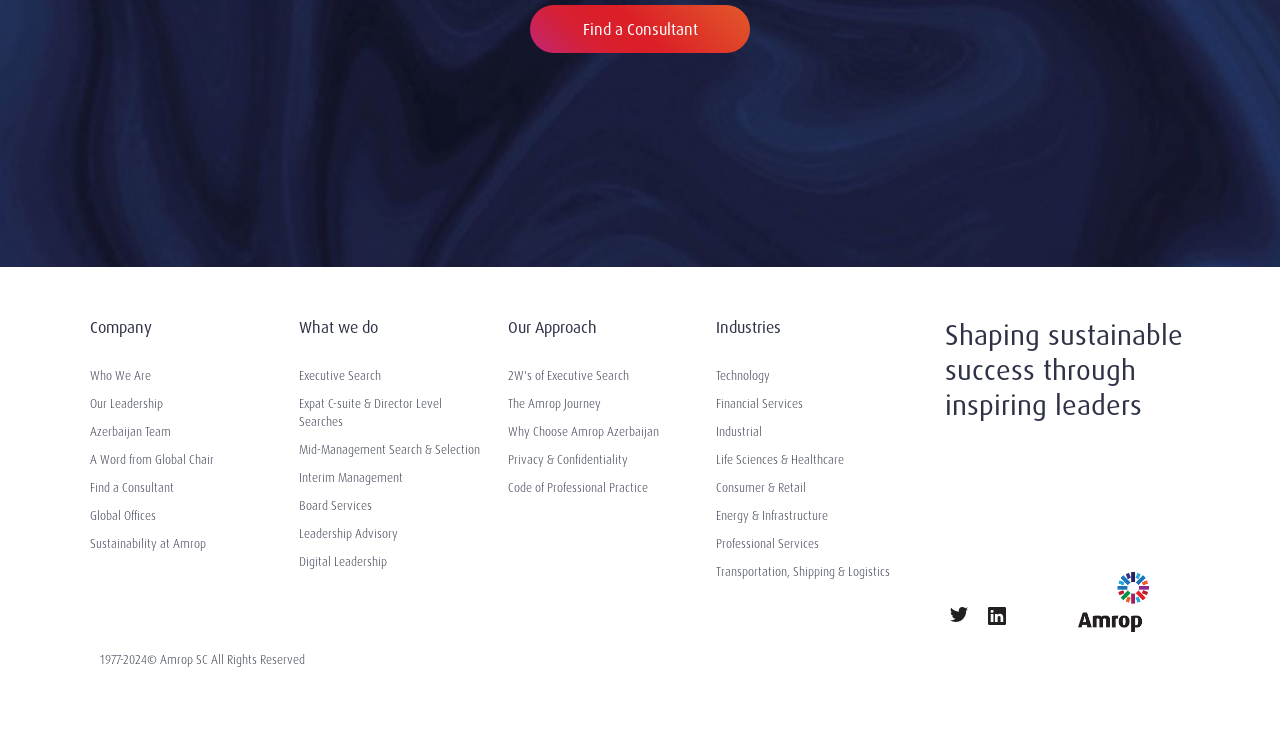Look at the image and write a detailed answer to the question: 
What social media platforms does Amrop have?

Amrop has social media presence on Twitter and Linkedin, which can be found at the bottom of the page, with links to their respective profiles.